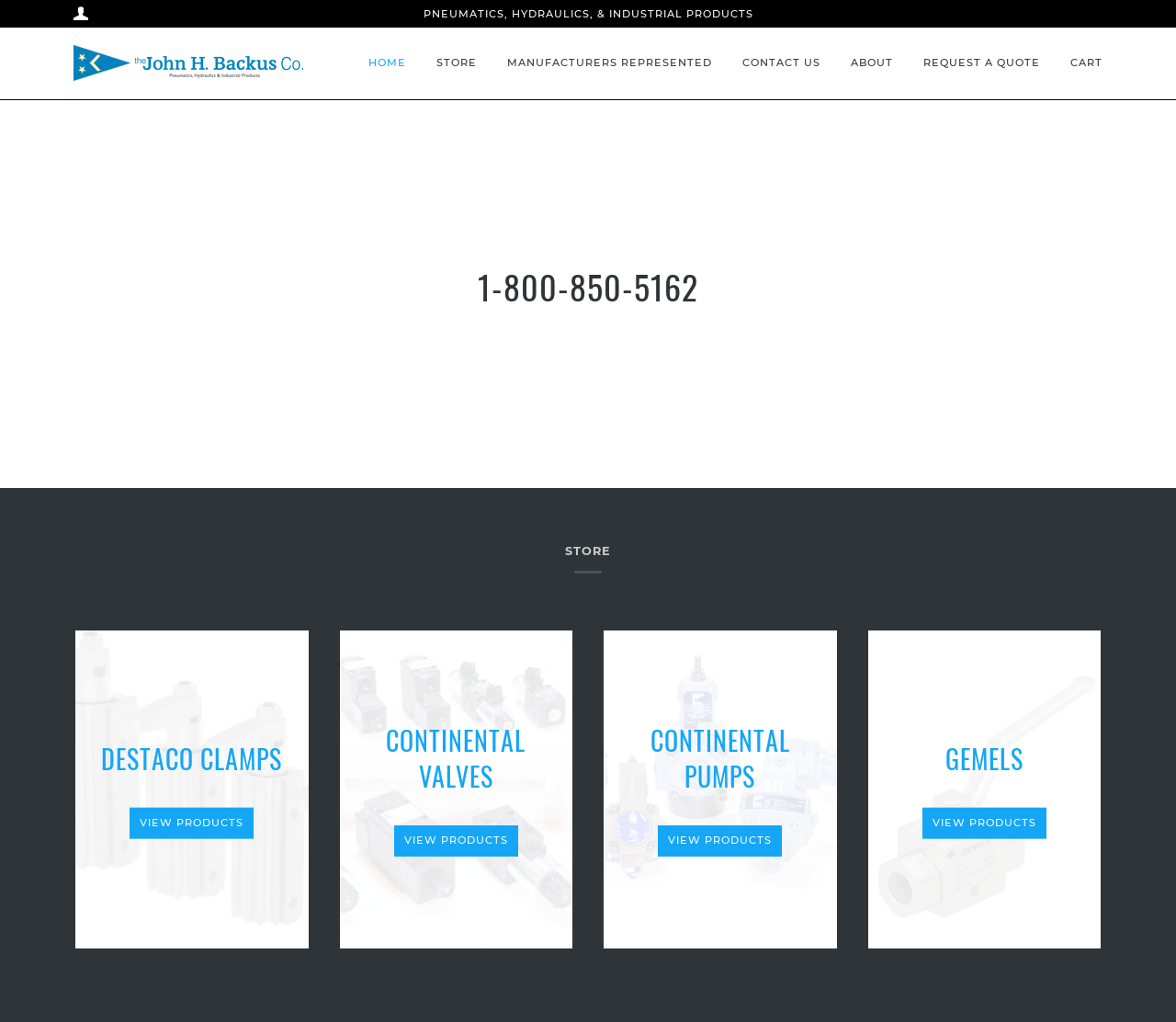Find the bounding box coordinates of the element to click in order to complete the given instruction: "Click on the 'HOME' link."

[0.313, 0.027, 0.345, 0.097]